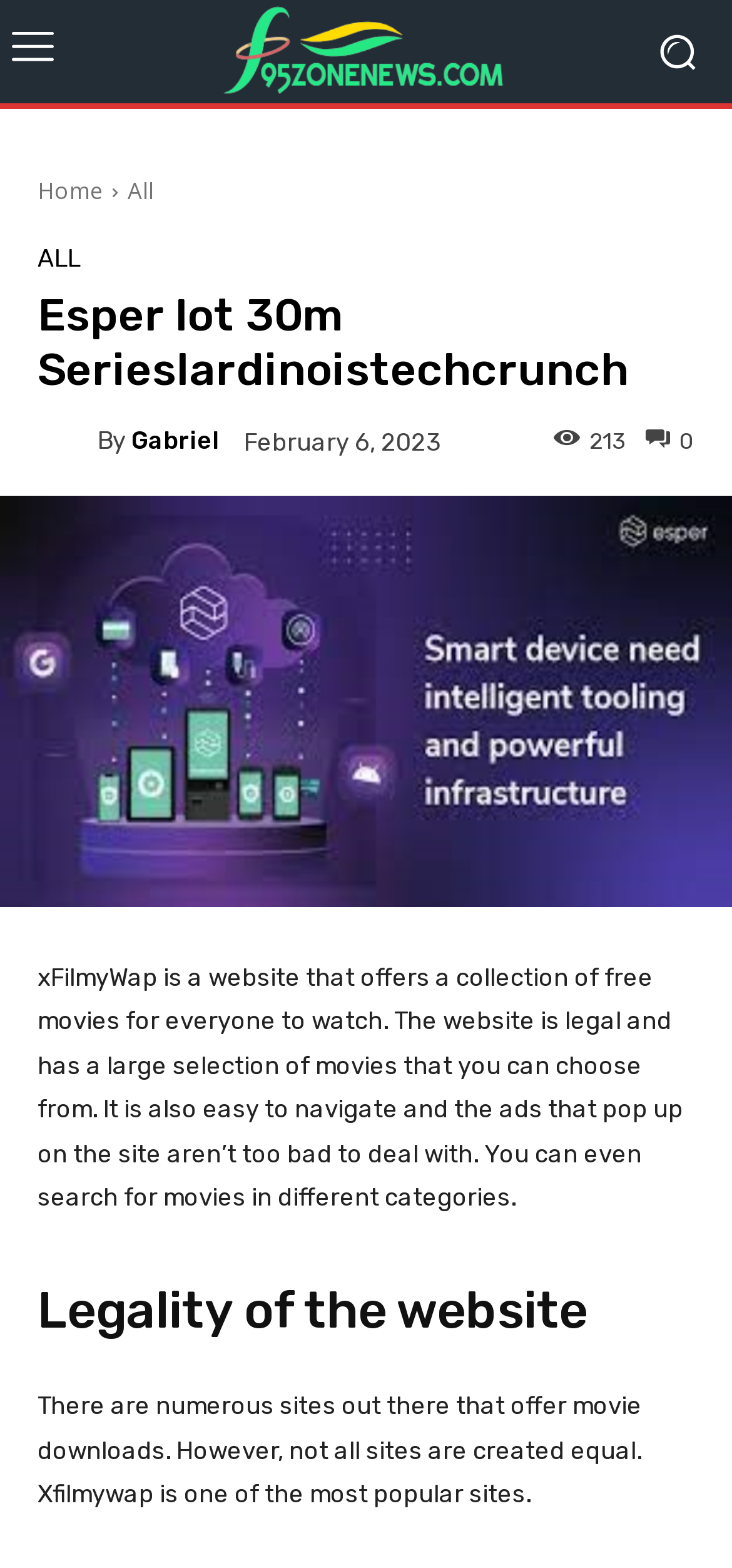Create a detailed summary of the webpage's content and design.

The webpage appears to be an article or blog post about Esper Iot 30m Serieslardinoistechcrunch. At the top left, there is a logo image with a link to the homepage. To the right of the logo, there are three navigation links: "Home", "All", and another "ALL" link. 

Below the navigation links, there is a large heading that displays the title of the article. Underneath the title, there is a section with a link to the author's name, "Gabriel", accompanied by a small image. The author's name is followed by a "By" label and another link to the author's name. 

To the right of the author's section, there is a timestamp indicating the publication date, "February 6, 2023". Next to the timestamp, there is a link with a icon and a label "0". 

Further down, there is a large image that spans the entire width of the page. Below the image, there is a block of text that describes xFilmyWap, a website that offers a collection of free movies. The text explains that the website is legal, has a large selection of movies, and is easy to navigate.

The next section is headed by a subheading "Legality of the website", followed by a paragraph of text that discusses the popularity of xFilmywap compared to other movie download sites.